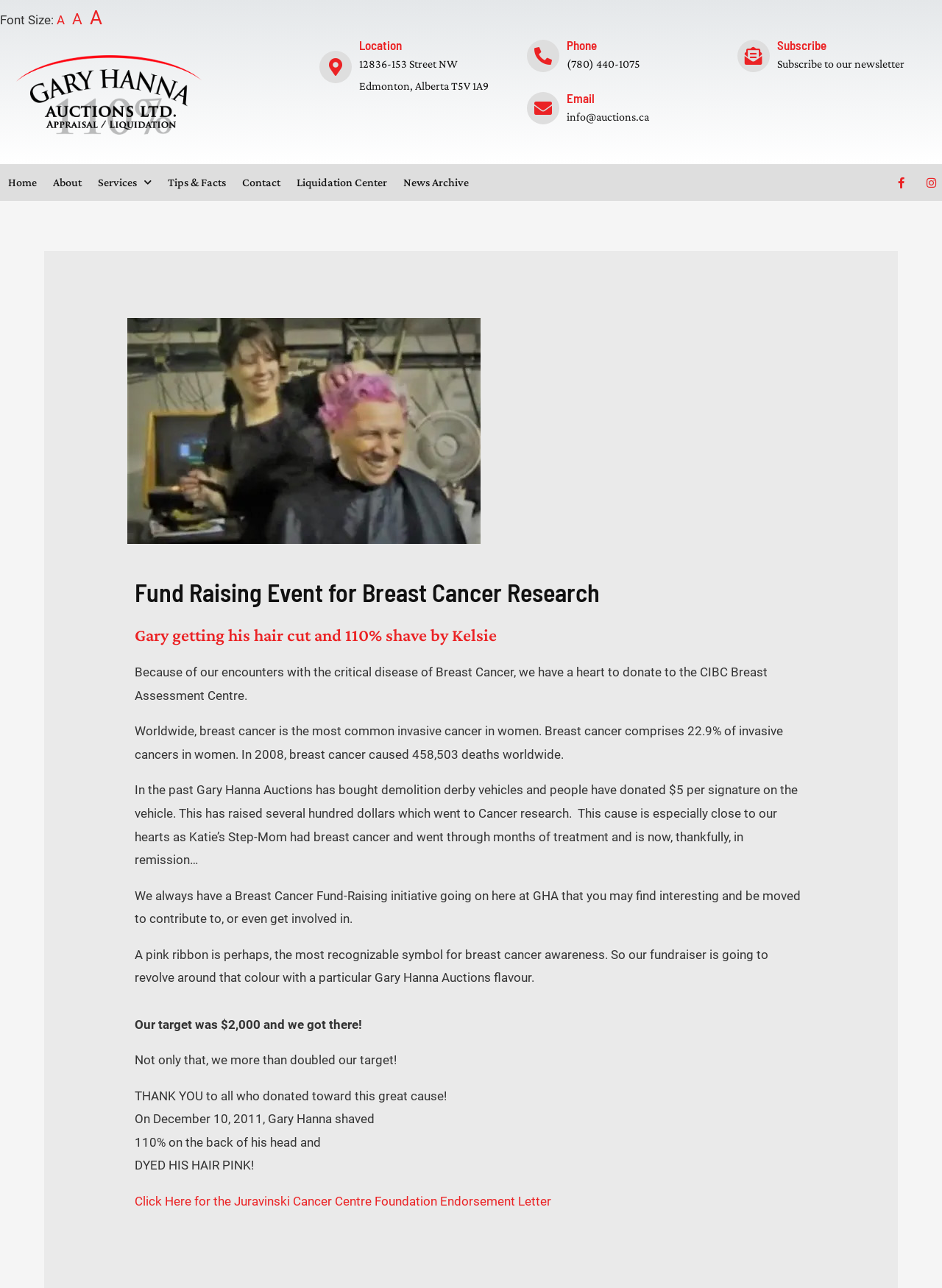Using the description: "Tips & Facts", identify the bounding box of the corresponding UI element in the screenshot.

[0.17, 0.127, 0.248, 0.156]